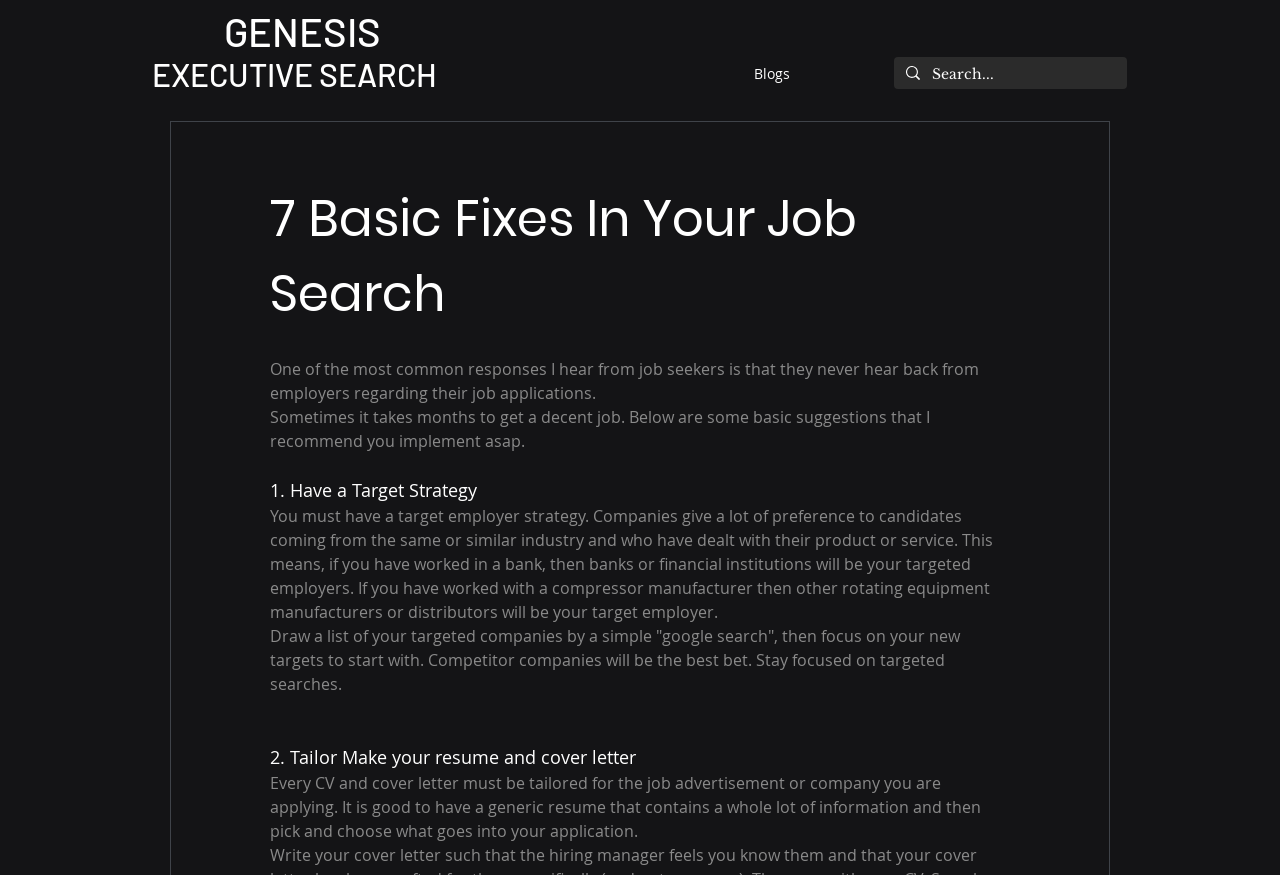What is the position of the search box on the webpage? Observe the screenshot and provide a one-word or short phrase answer.

Top right